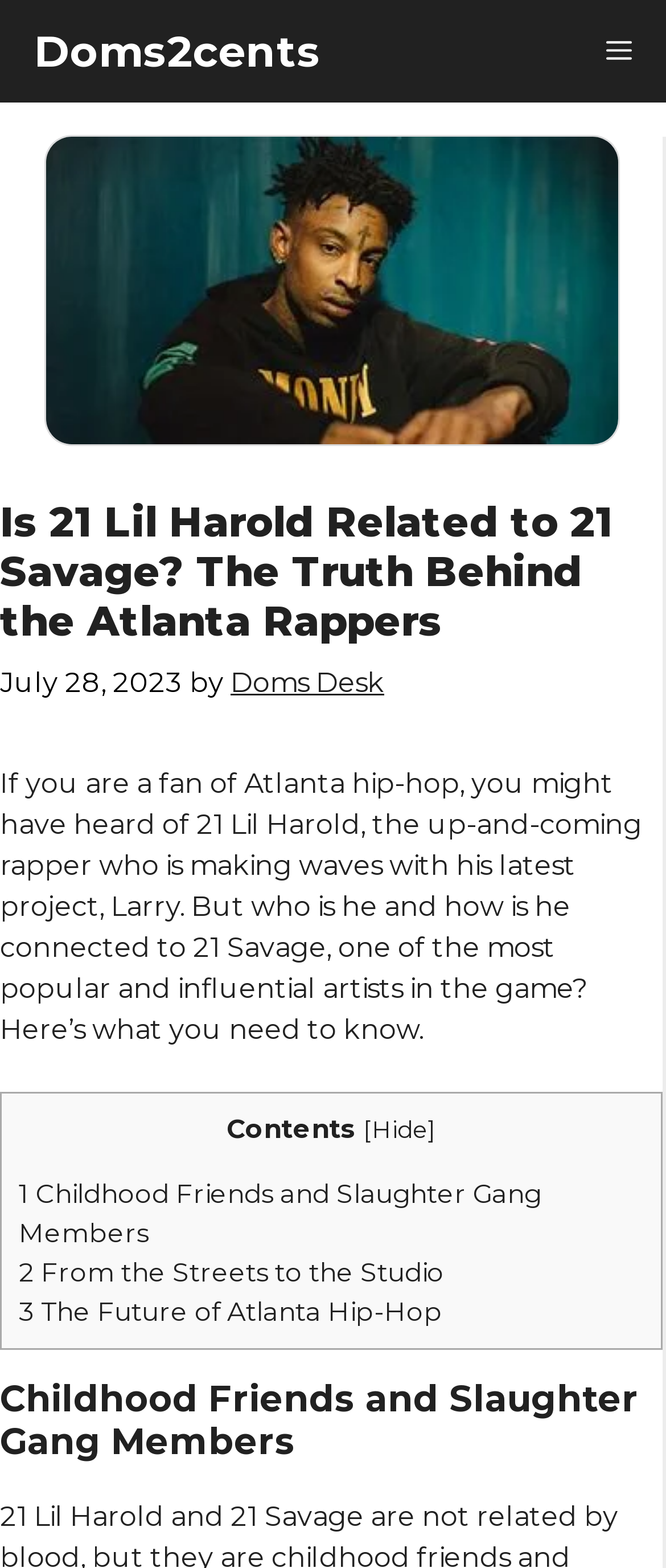Please provide a comprehensive answer to the question based on the screenshot: How many sections are there in the article?

The number of sections in the article can be determined by looking at the table of contents, which lists three sections: 'Childhood Friends and Slaughter Gang Members', 'From the Streets to the Studio', and 'The Future of Atlanta Hip-Hop'.